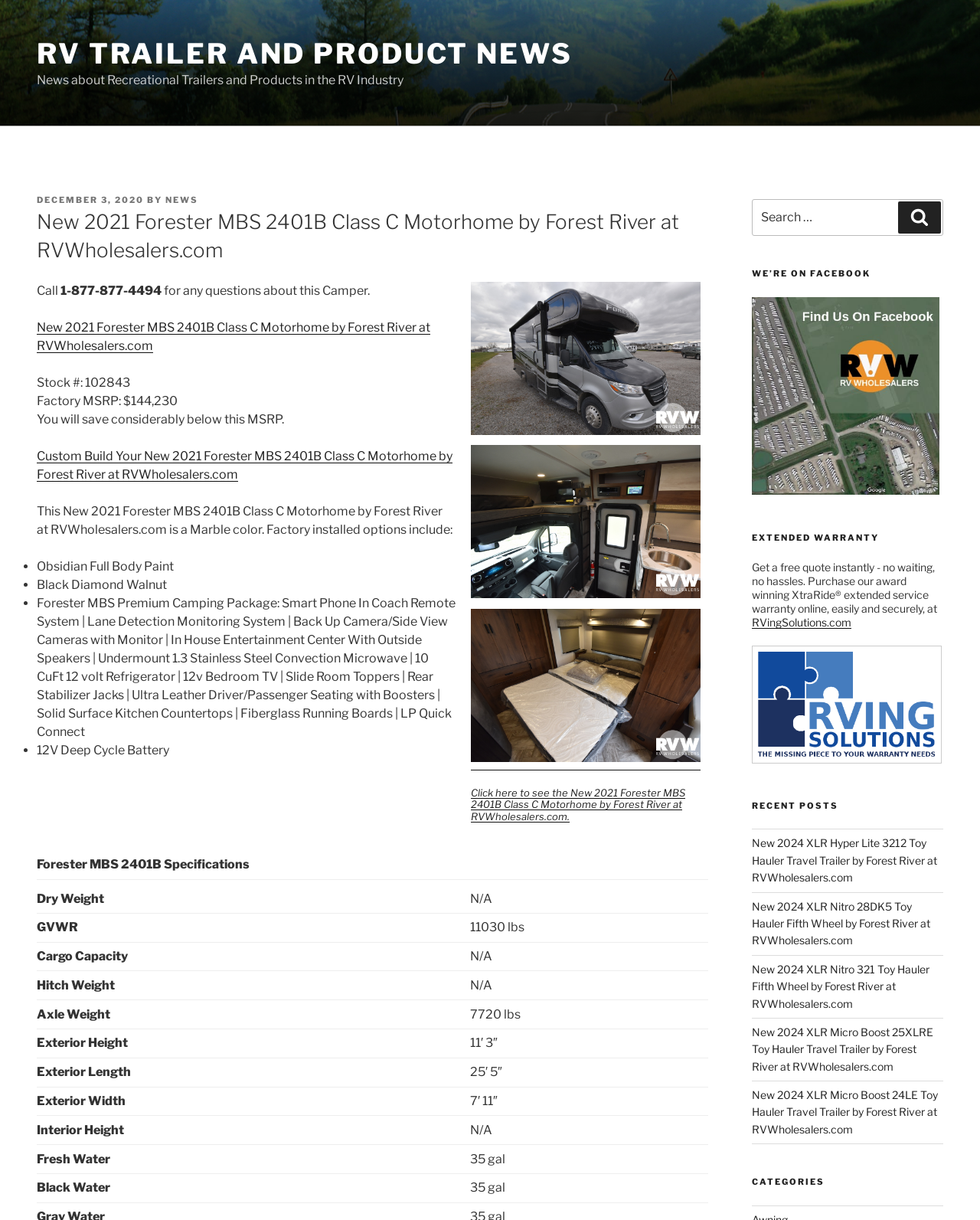What is the headline of the webpage?

New 2021 Forester MBS 2401B Class C Motorhome by Forest River at RVWholesalers.com